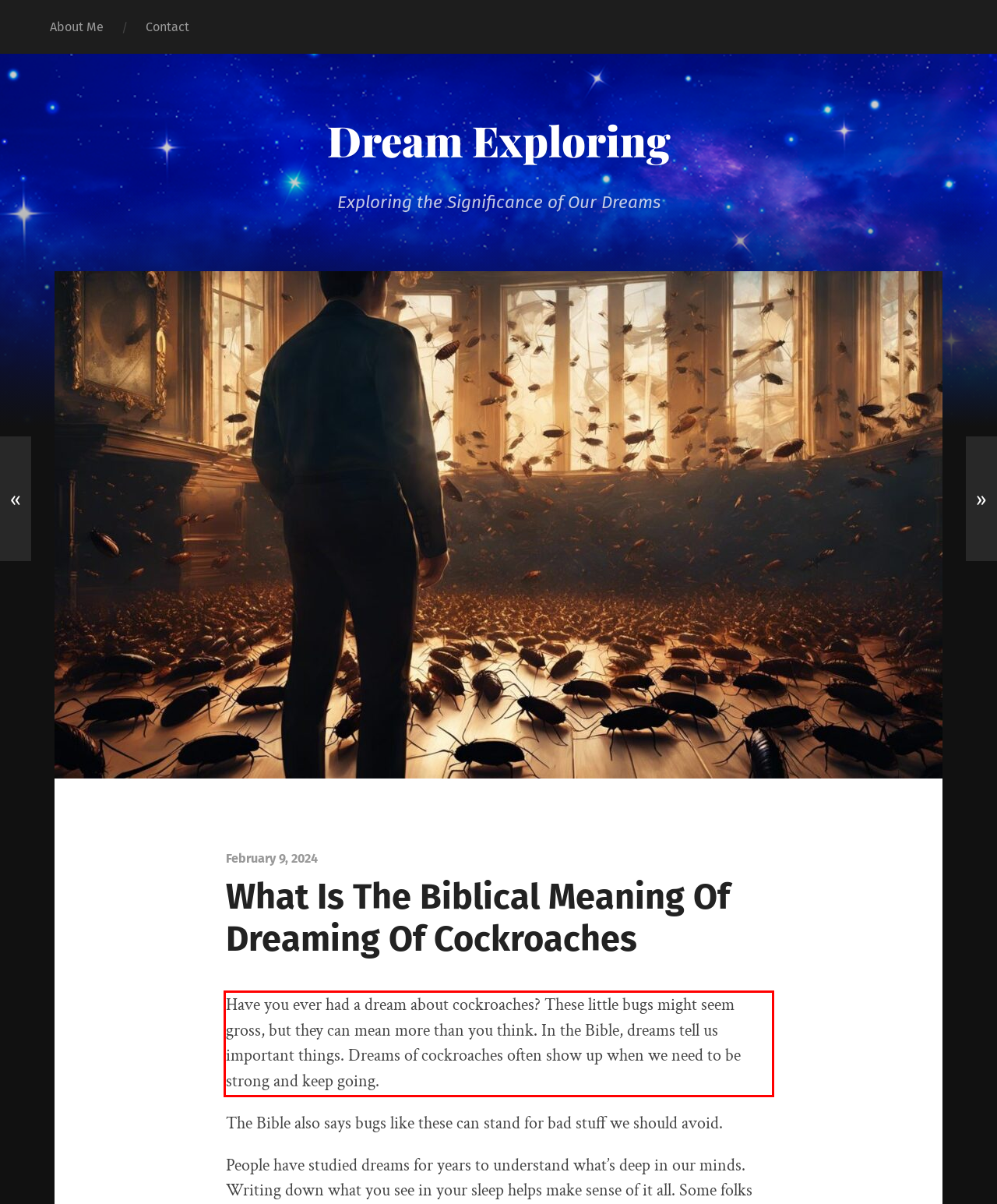You have a screenshot of a webpage where a UI element is enclosed in a red rectangle. Perform OCR to capture the text inside this red rectangle.

Have you ever had a dream about cockroaches? These little bugs might seem gross, but they can mean more than you think. In the Bible, dreams tell us important things. Dreams of cockroaches often show up when we need to be strong and keep going.